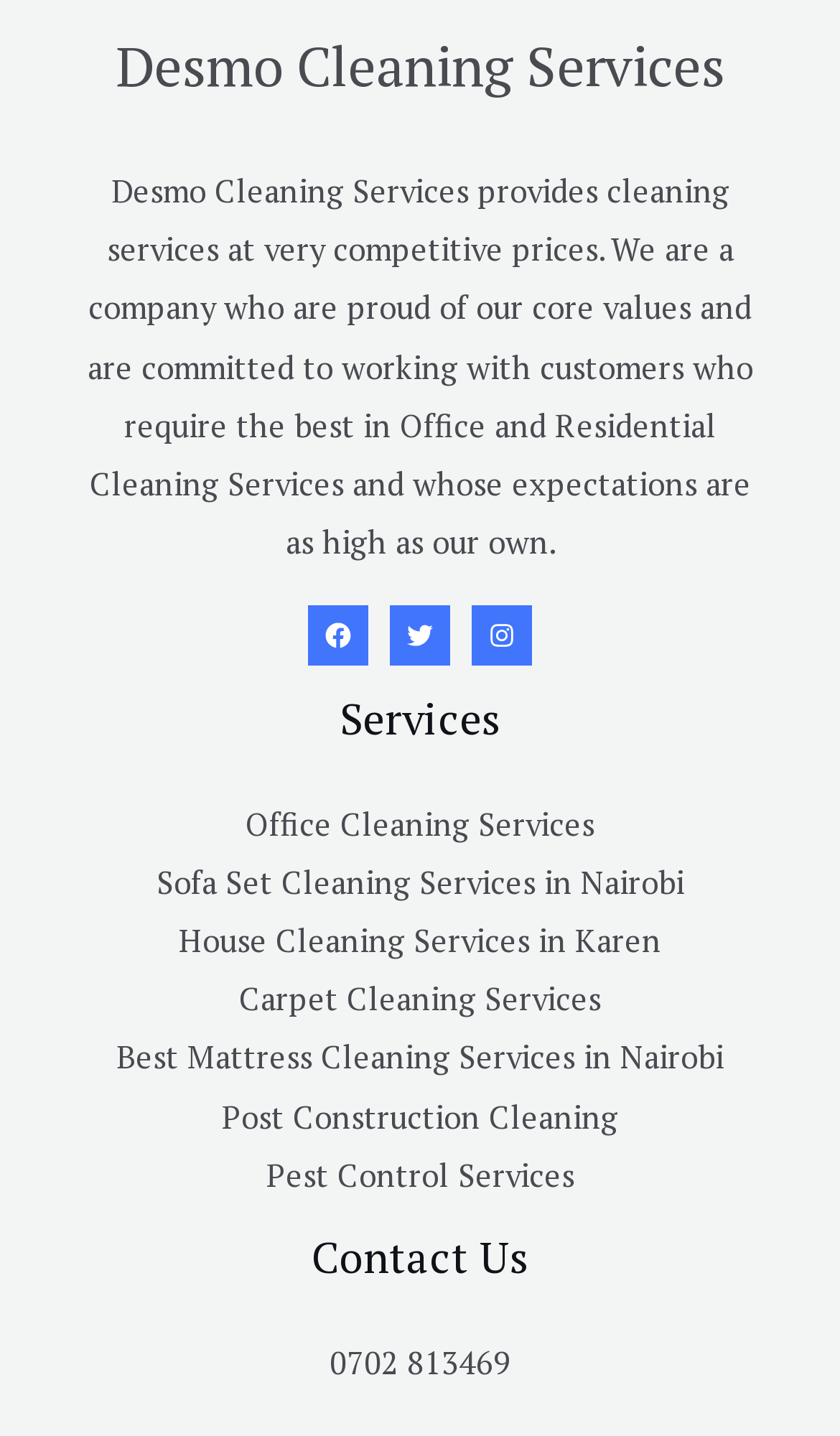Determine the bounding box coordinates for the element that should be clicked to follow this instruction: "Check Twitter page". The coordinates should be given as four float numbers between 0 and 1, in the format [left, top, right, bottom].

[0.464, 0.421, 0.536, 0.463]